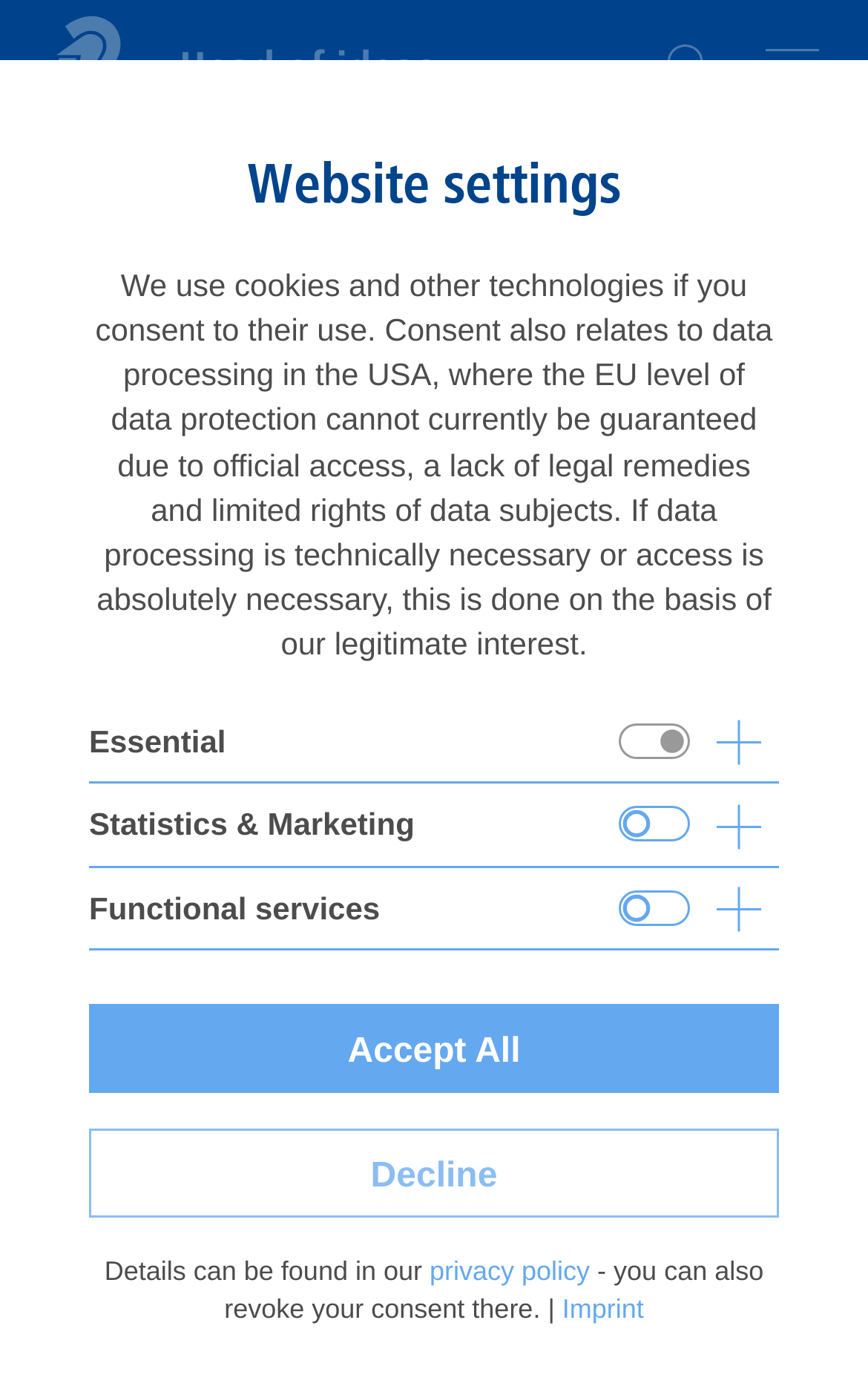Using the description "parent_node: YouTube", predict the bounding box of the relevant HTML element.

[0.713, 0.7, 0.795, 0.726]